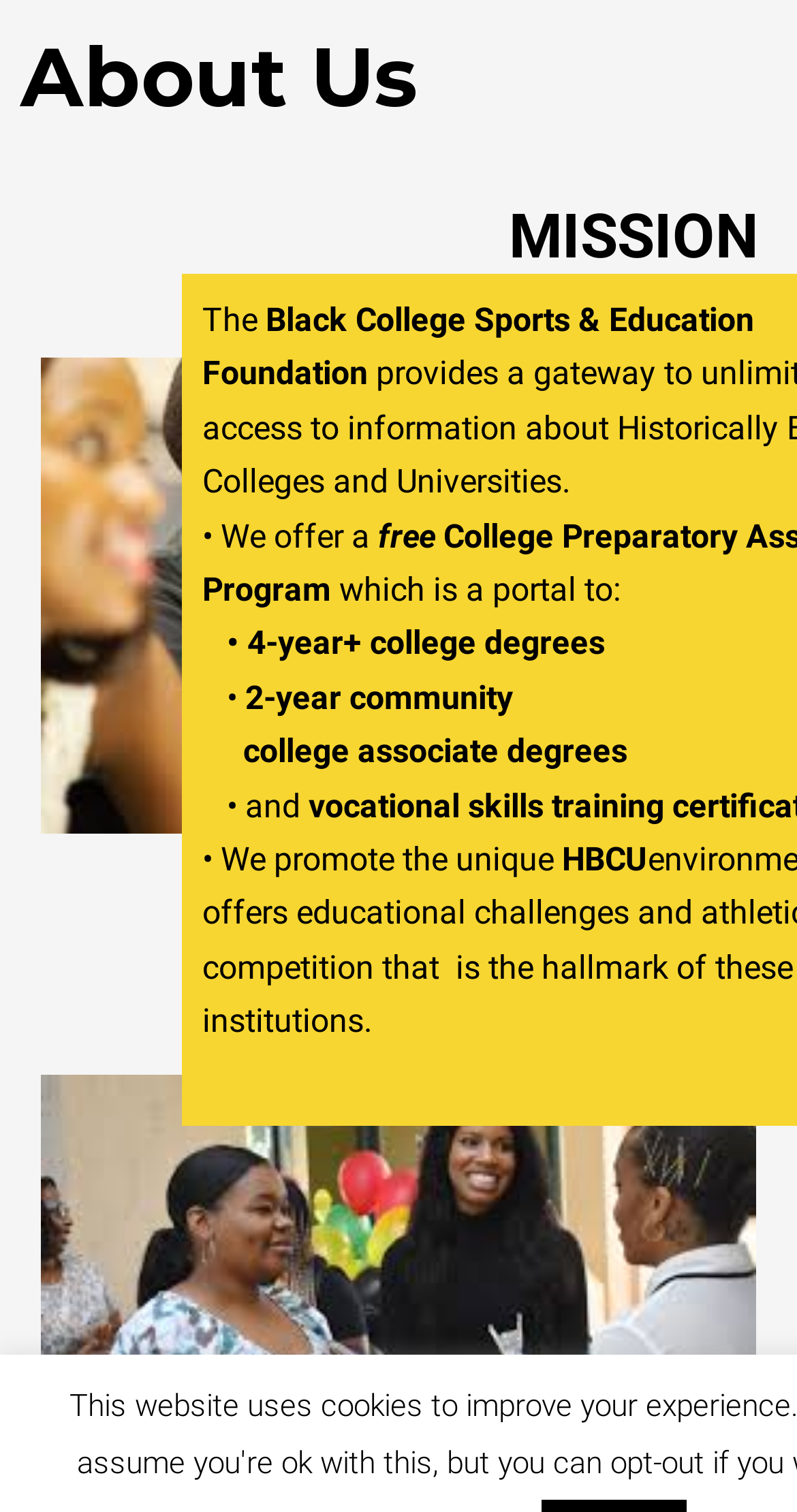Determine the bounding box coordinates for the HTML element mentioned in the following description: "ACCEPT". The coordinates should be a list of four floats ranging from 0 to 1, represented as [left, top, right, bottom].

[0.655, 0.95, 0.837, 0.992]